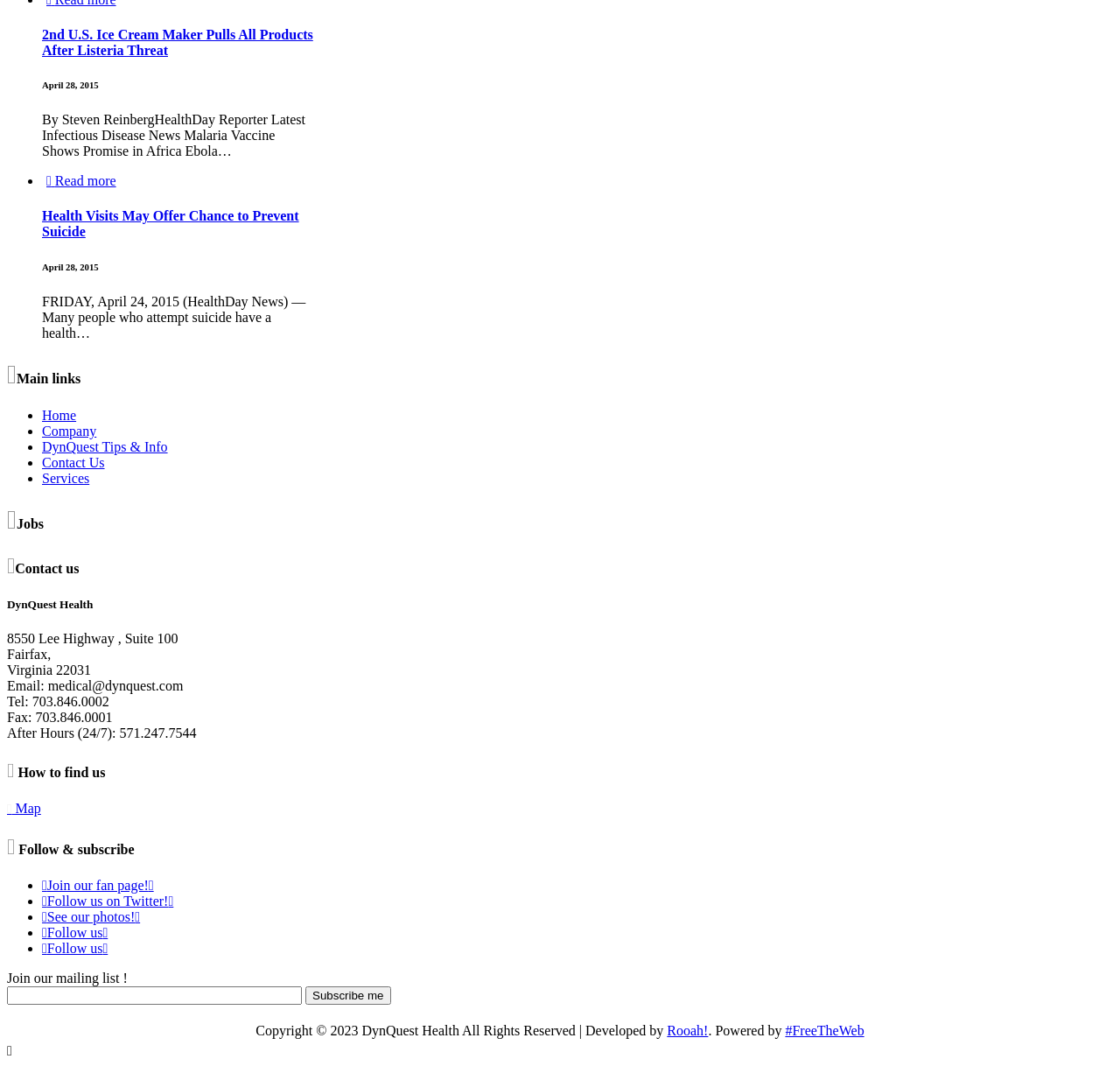Identify the bounding box coordinates for the UI element that matches this description: "Follow us on Twitter!".

[0.038, 0.838, 0.155, 0.852]